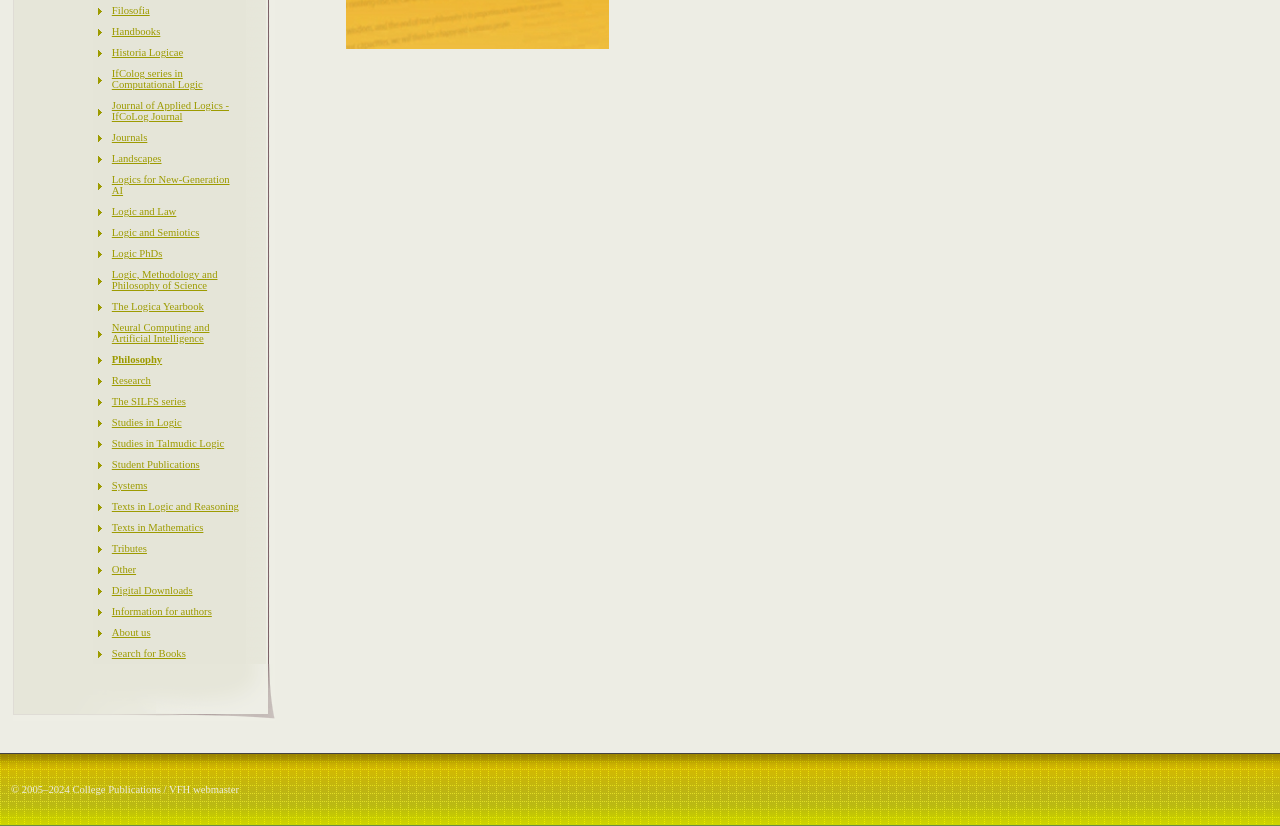For the element described, predict the bounding box coordinates as (top-left x, top-left y, bottom-right x, bottom-right y). All values should be between 0 and 1. Element description: IfColog series in Computational Logic

[0.087, 0.082, 0.158, 0.109]